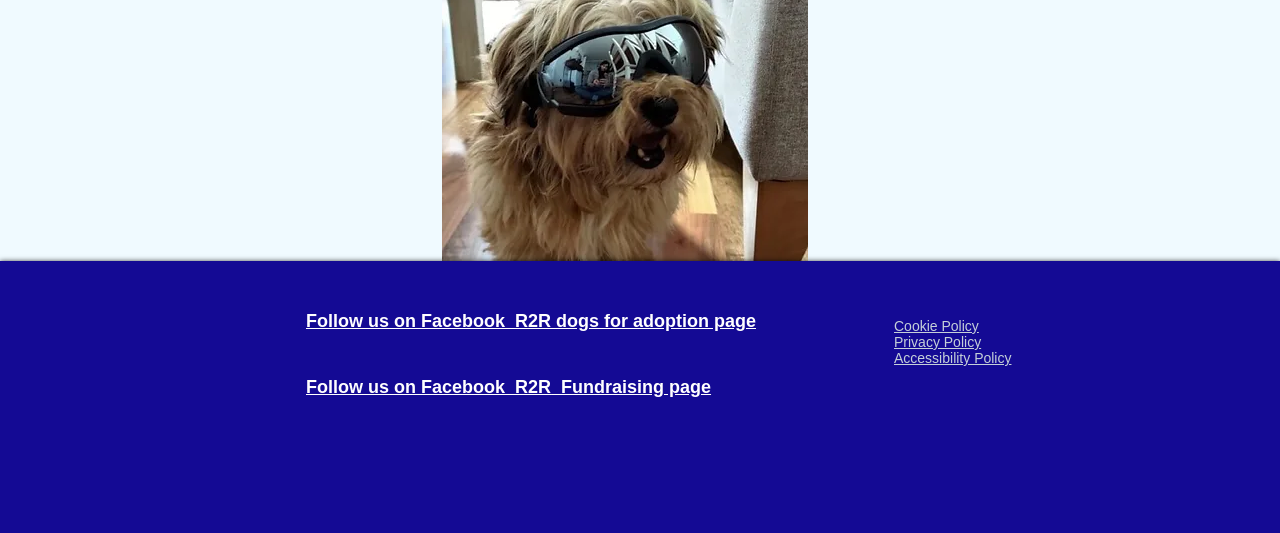Determine the bounding box coordinates for the HTML element described here: "Web Animation".

None